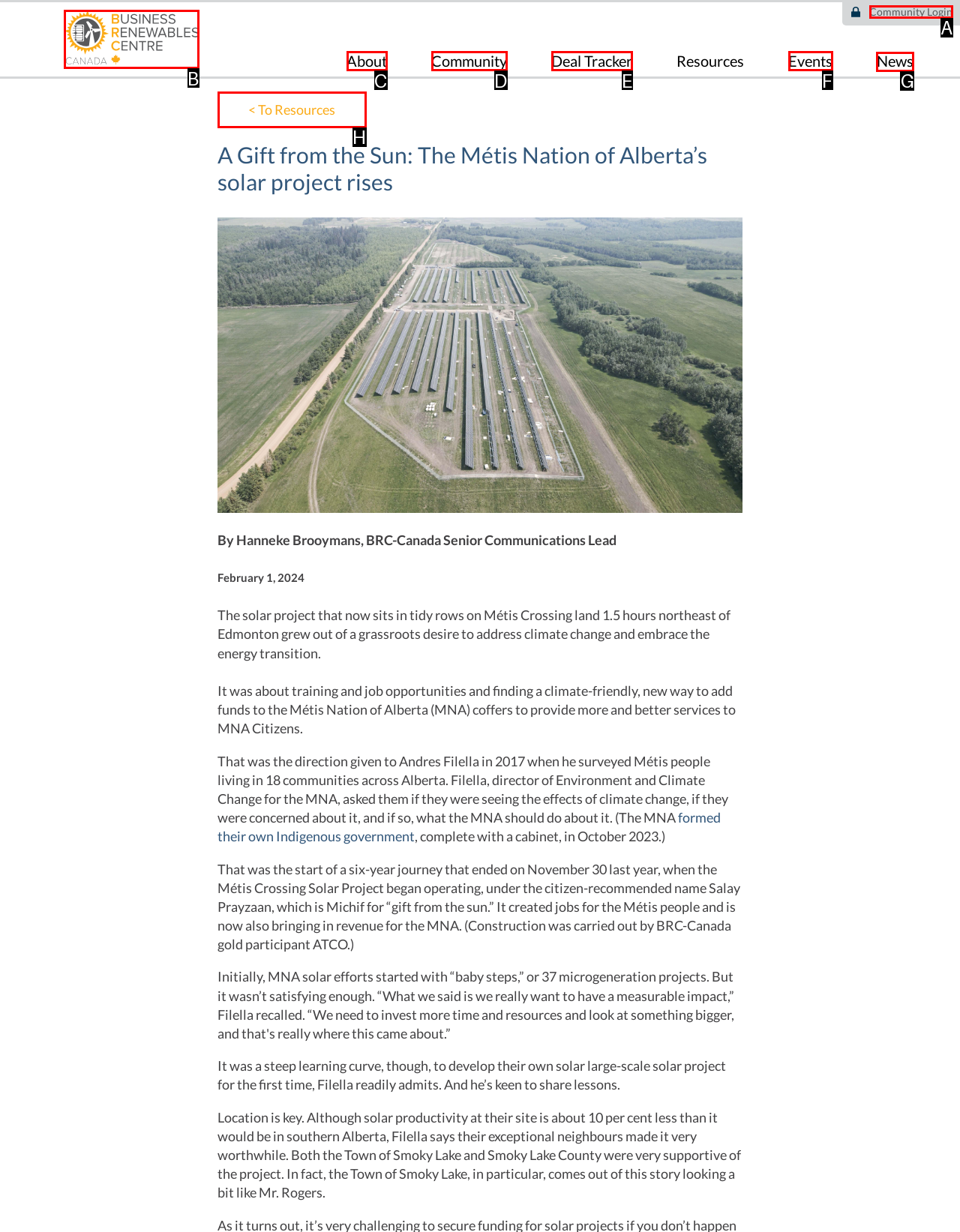Choose the letter of the element that should be clicked to complete the task: Click the 'News' link
Answer with the letter from the possible choices.

G